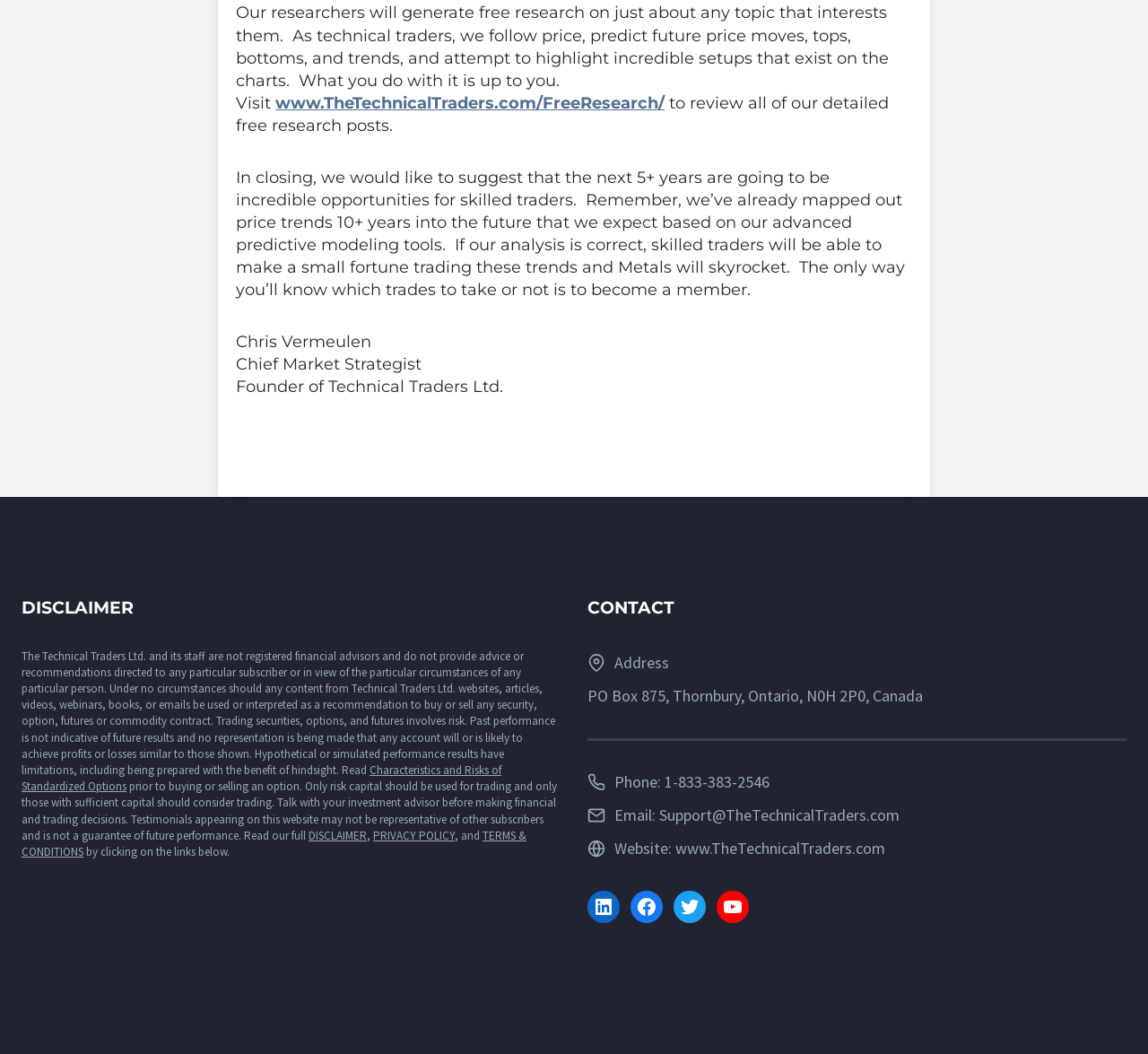What is the purpose of the website's predictive modeling tools?
Provide a concise answer using a single word or phrase based on the image.

To predict future price moves